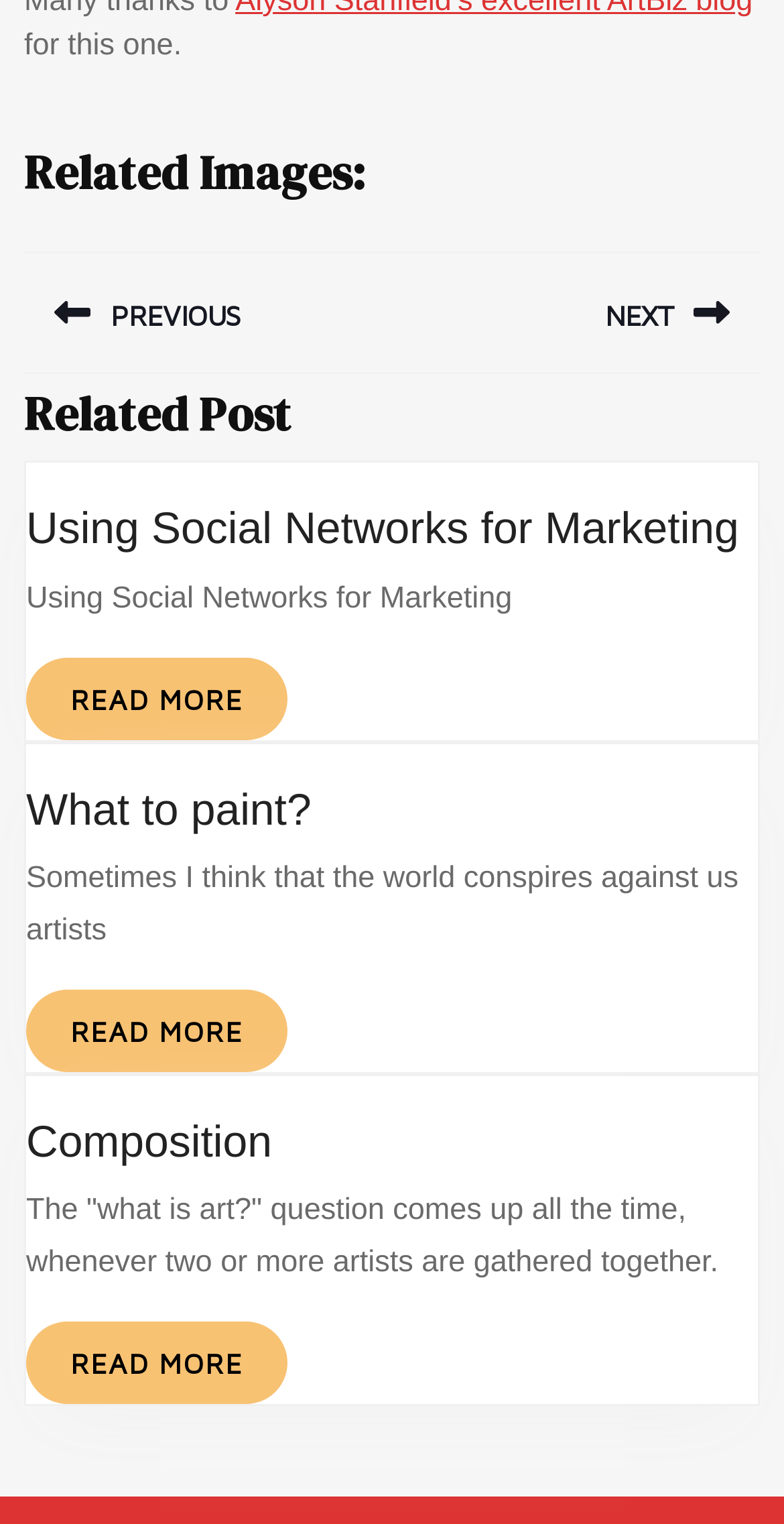How many related posts are there?
Based on the screenshot, provide a one-word or short-phrase response.

3